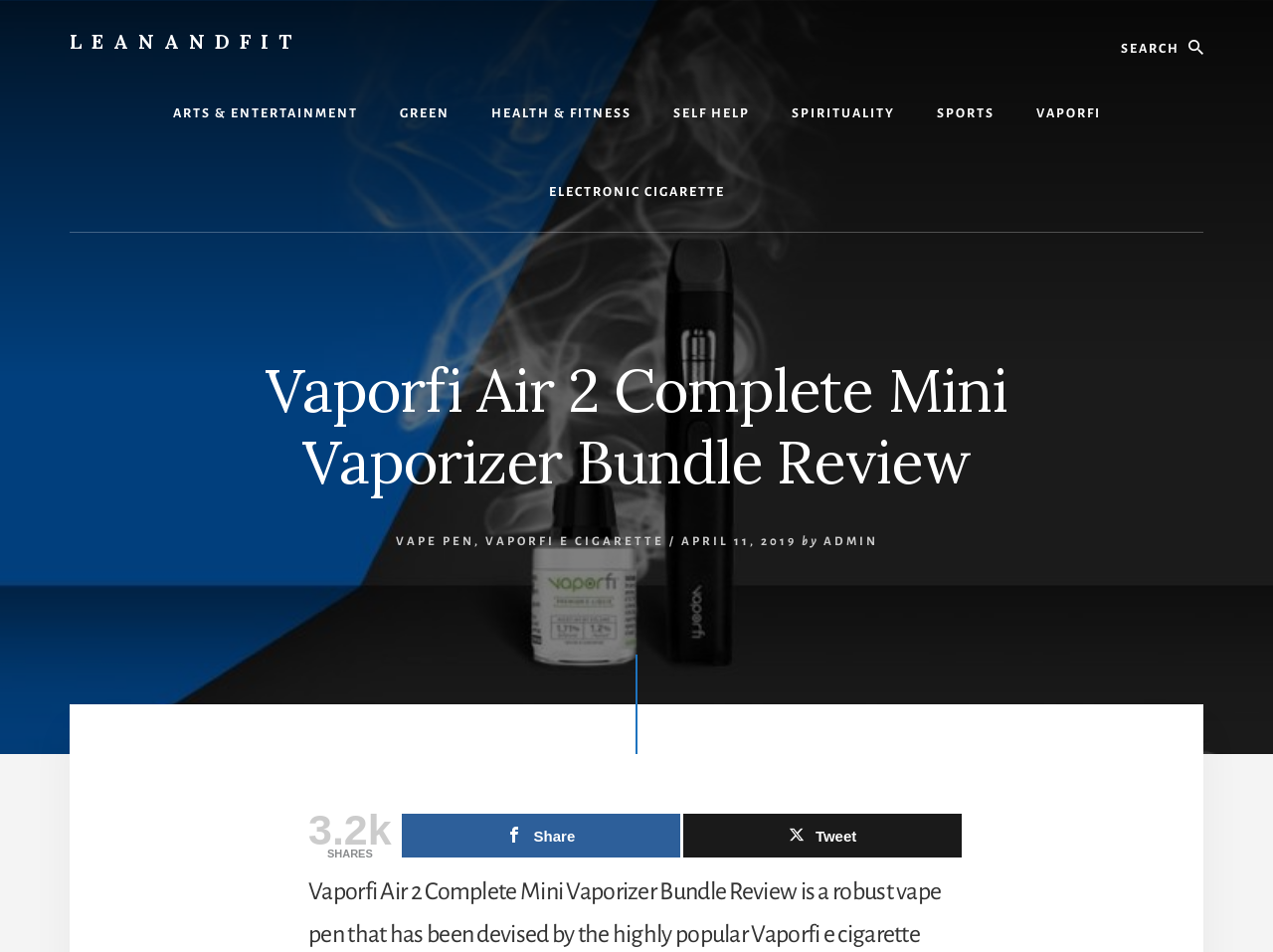Specify the bounding box coordinates of the element's region that should be clicked to achieve the following instruction: "Share this article". The bounding box coordinates consist of four float numbers between 0 and 1, in the format [left, top, right, bottom].

[0.315, 0.855, 0.534, 0.901]